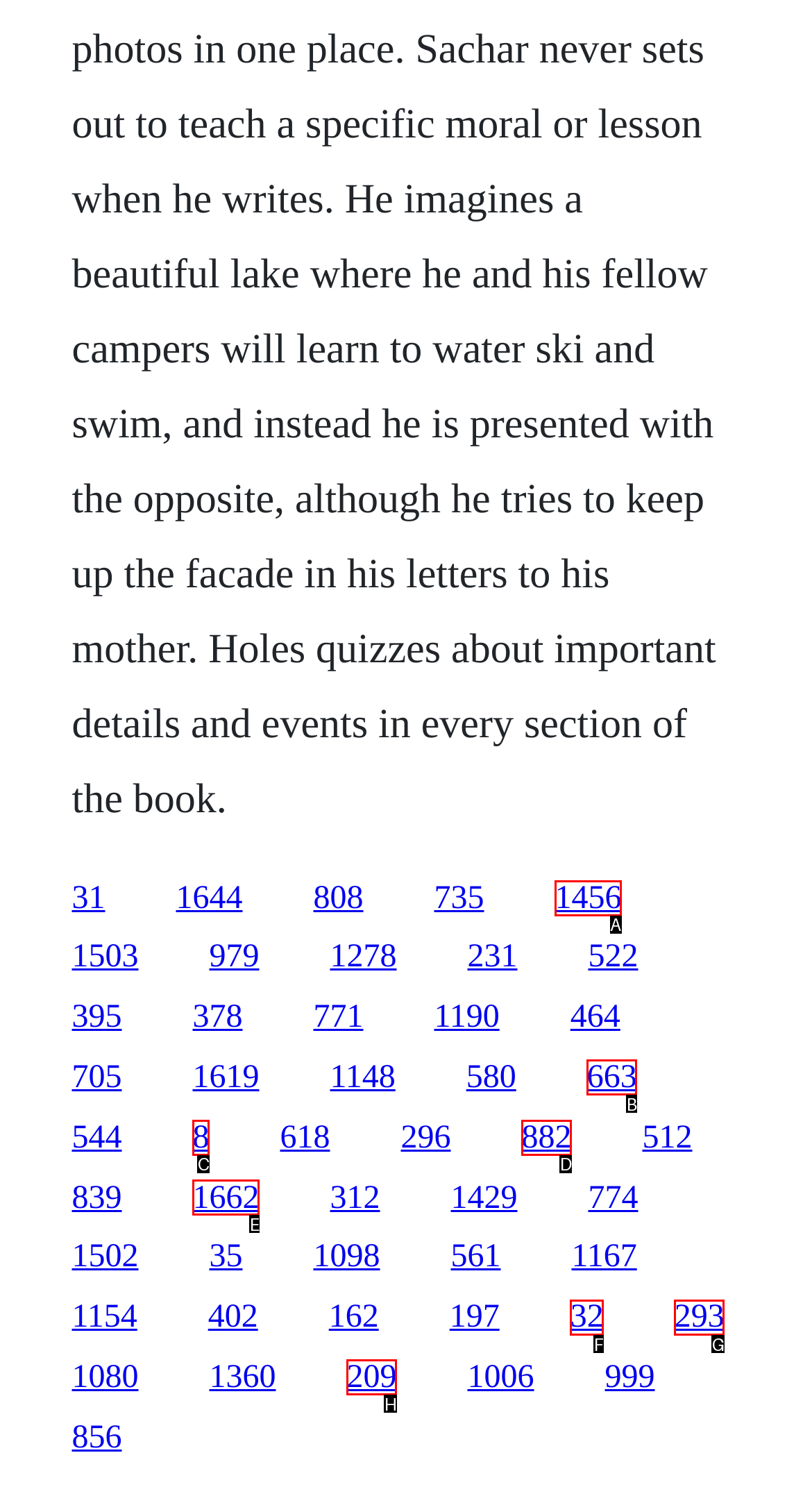Which choice should you pick to execute the task: Check out Cloud Academy Blog
Respond with the letter associated with the correct option only.

None